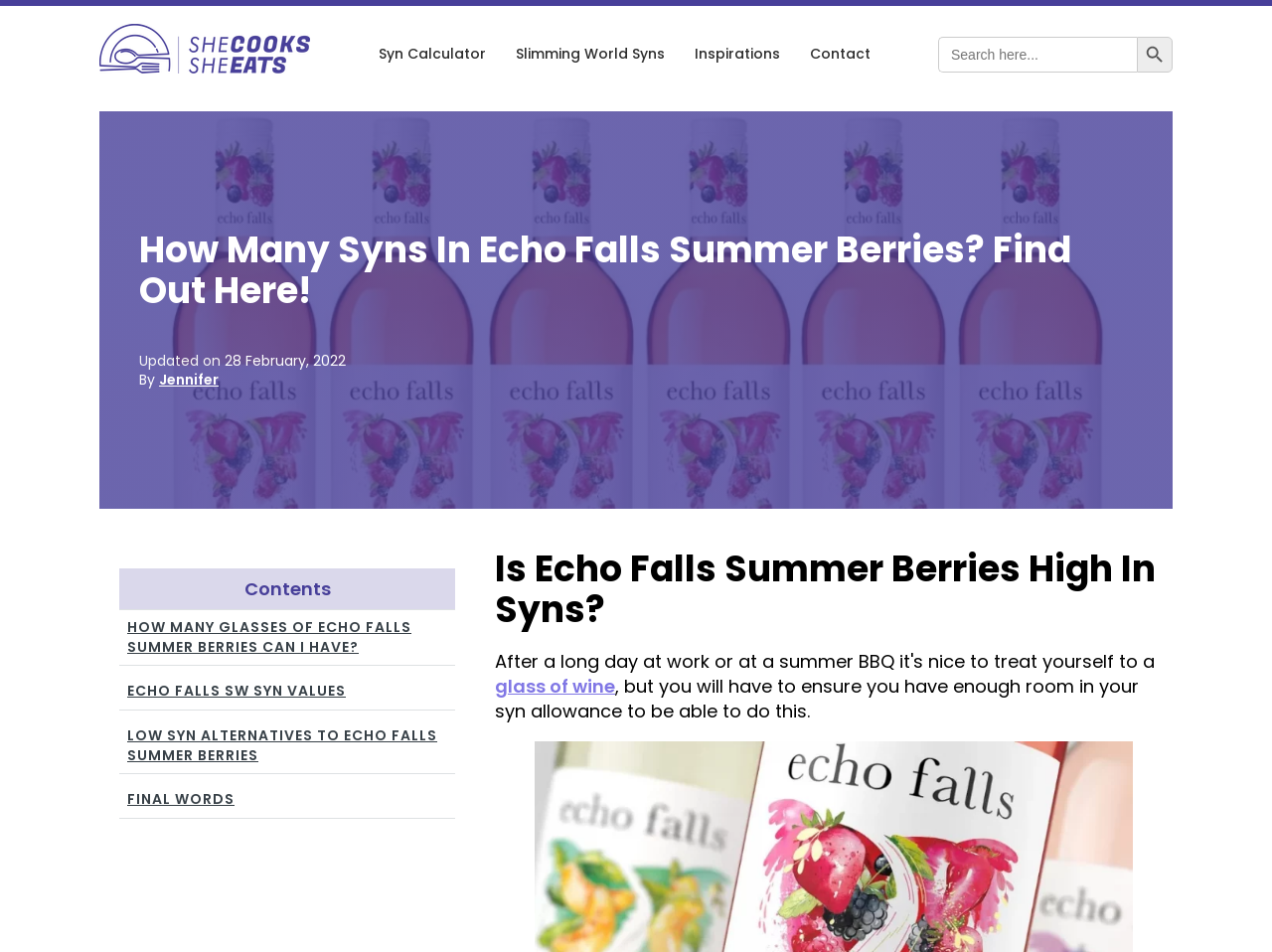Identify the bounding box coordinates for the region to click in order to carry out this instruction: "Open the link in a new tab". Provide the coordinates using four float numbers between 0 and 1, formatted as [left, top, right, bottom].

[0.389, 0.708, 0.484, 0.734]